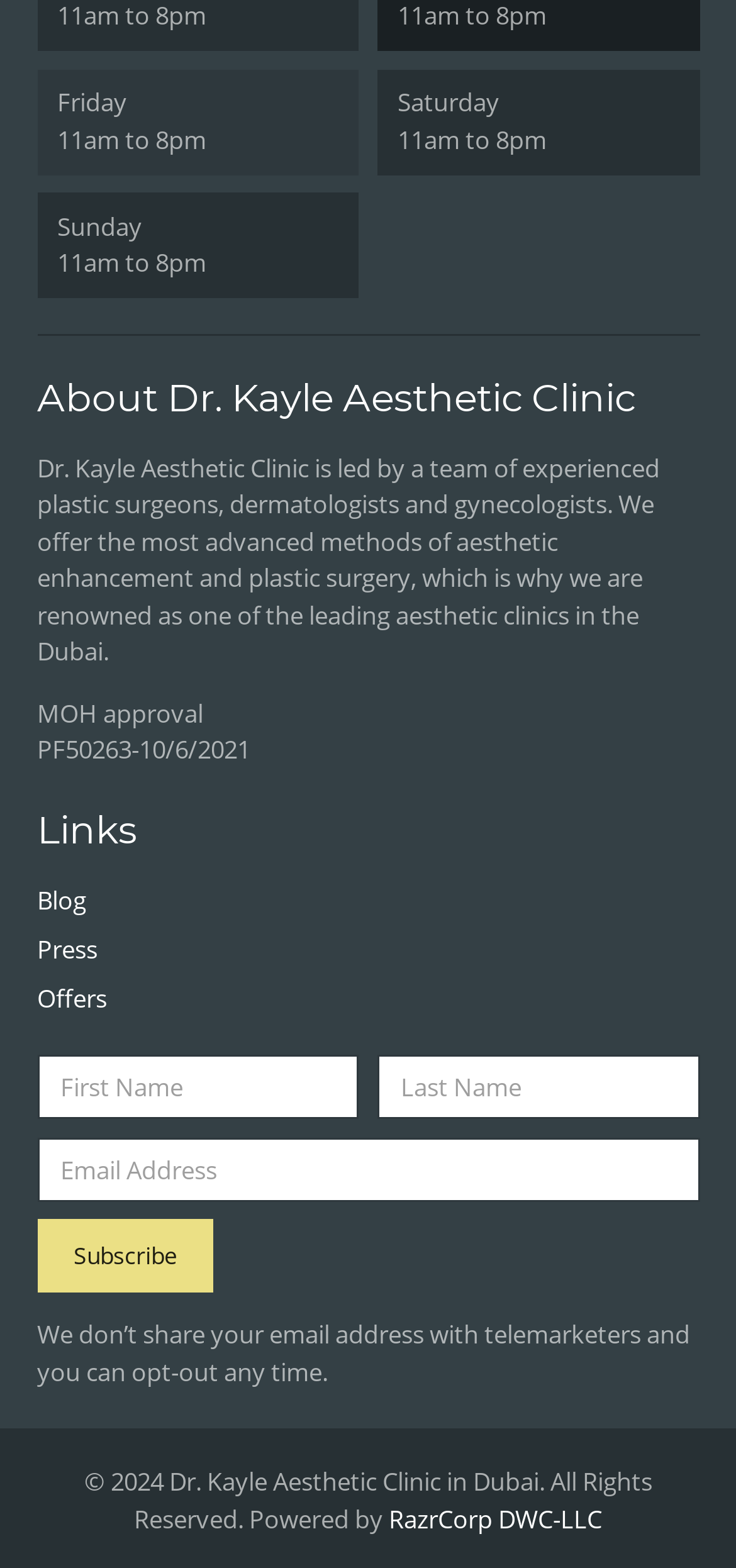Identify the bounding box coordinates for the element that needs to be clicked to fulfill this instruction: "Click on We run on Intercom". Provide the coordinates in the format of four float numbers between 0 and 1: [left, top, right, bottom].

None